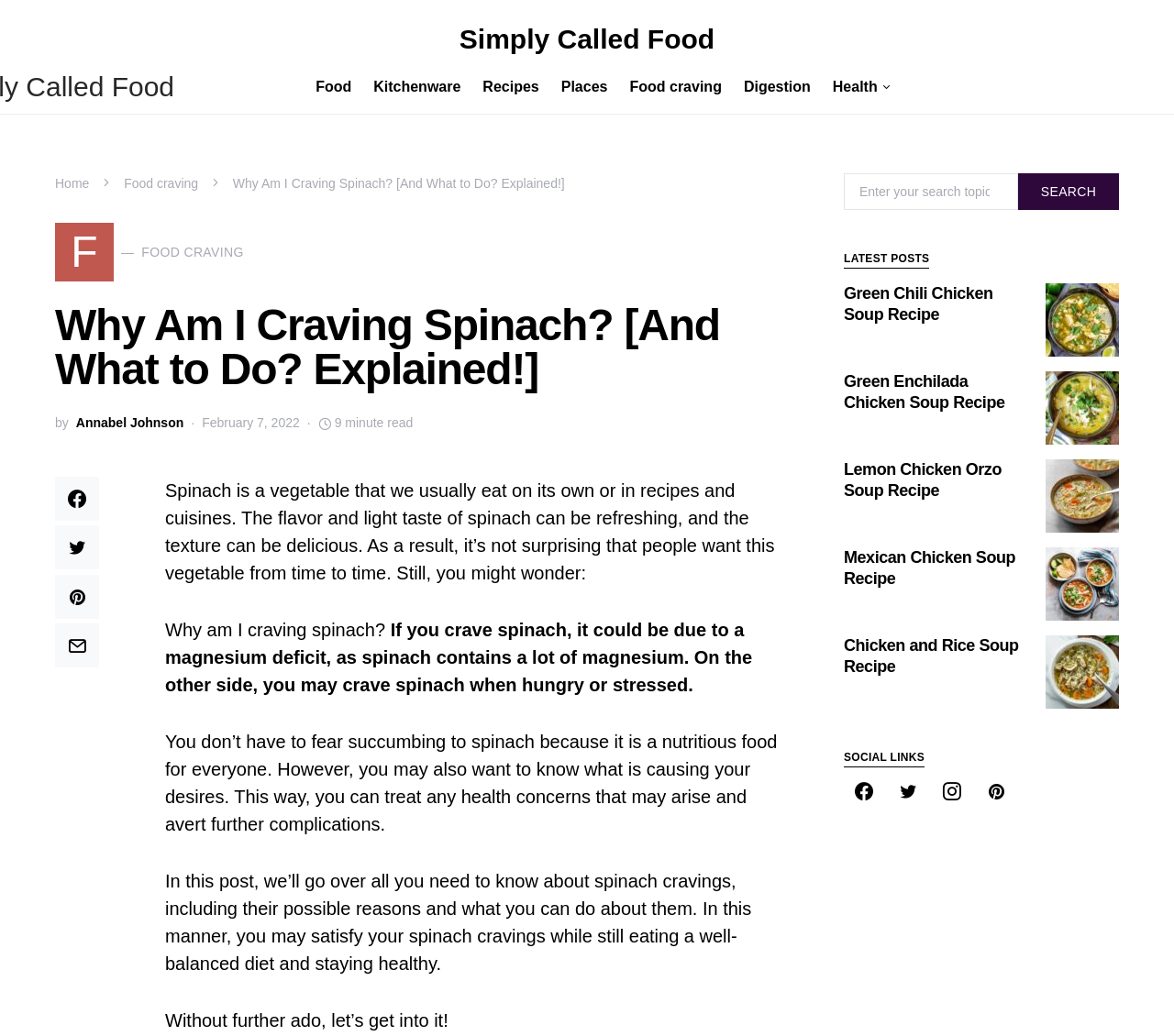Provide a comprehensive caption for the webpage.

This webpage is about spinach cravings, with the main title "Why Am I Craving Spinach? [And What to Do? Explained!]" at the top. Below the title, there is a navigation menu with links to "Food", "Kitchenware", "Recipes", "Places", "Food craving", "Digestion", and "Health". 

On the left side, there is a section with a heading "Why Am I Craving Spinach? [And What to Do? Explained!]" followed by a brief introduction to spinach and its nutritional benefits. The text explains that people may crave spinach due to a magnesium deficit or when they are hungry or stressed. 

The main content of the webpage is divided into several sections, each discussing a specific aspect of spinach cravings, including their possible reasons and what to do about them. The text is written in a conversational tone and includes several paragraphs with headings and subheadings.

On the right side, there is a search bar with a button labeled "SEARCH". Below the search bar, there is a section titled "LATEST POSTS" with four articles, each featuring a recipe for a different type of soup, including Green Chili Chicken Soup, Green Enchilada Chicken Soup, Lemon Chicken Orzo Soup, and Mexican Chicken Soup. Each article includes a heading, a link to the recipe, and an image of the dish.

At the bottom of the page, there is a section titled "SOCIAL LINKS" with links to the website's social media profiles on Facebook, Twitter, Instagram, and Pinterest.